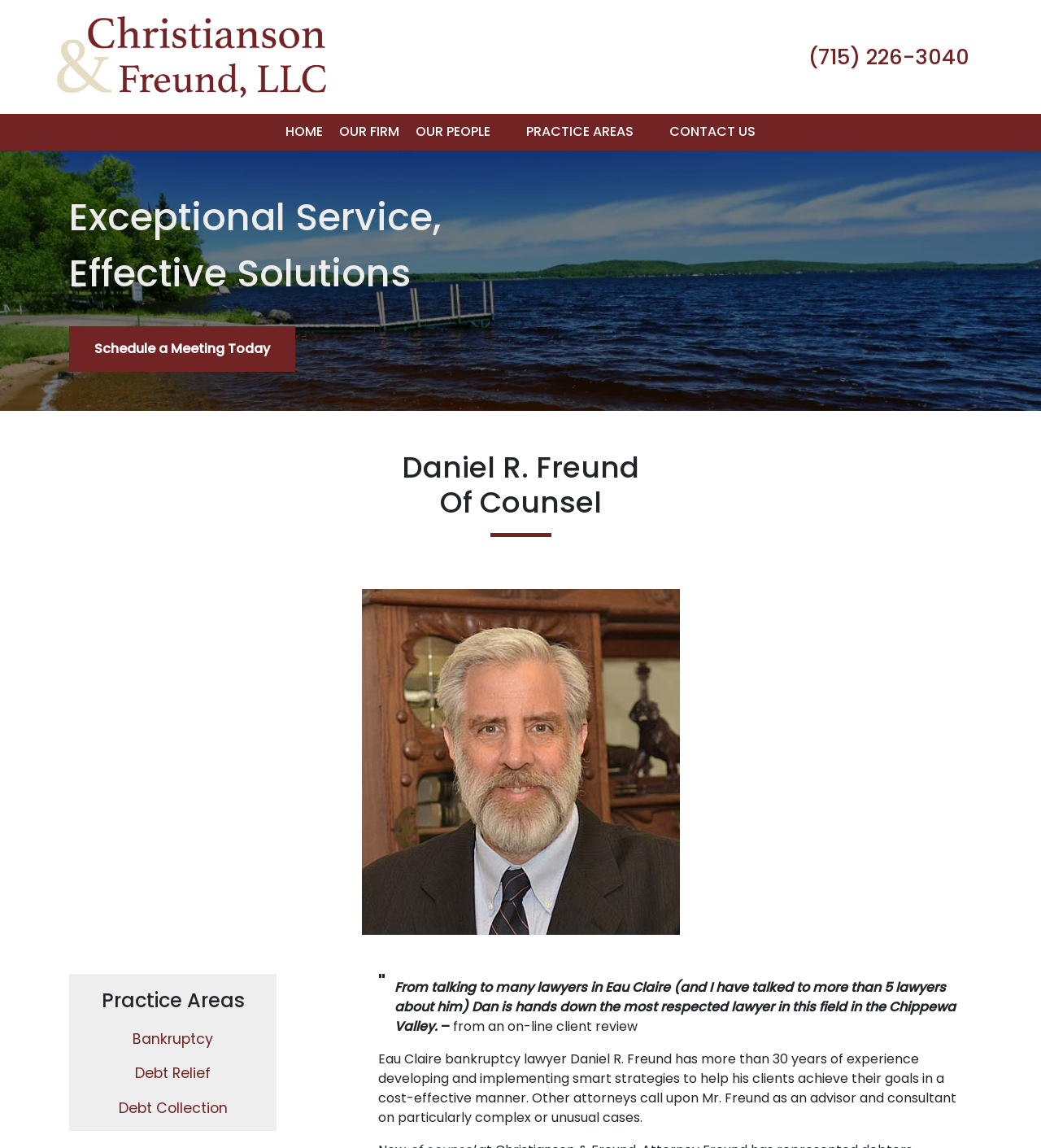Can you find the bounding box coordinates for the UI element given this description: "aria-label="link to home page""? Provide the coordinates as four float numbers between 0 and 1: [left, top, right, bottom].

[0.055, 0.041, 0.314, 0.057]